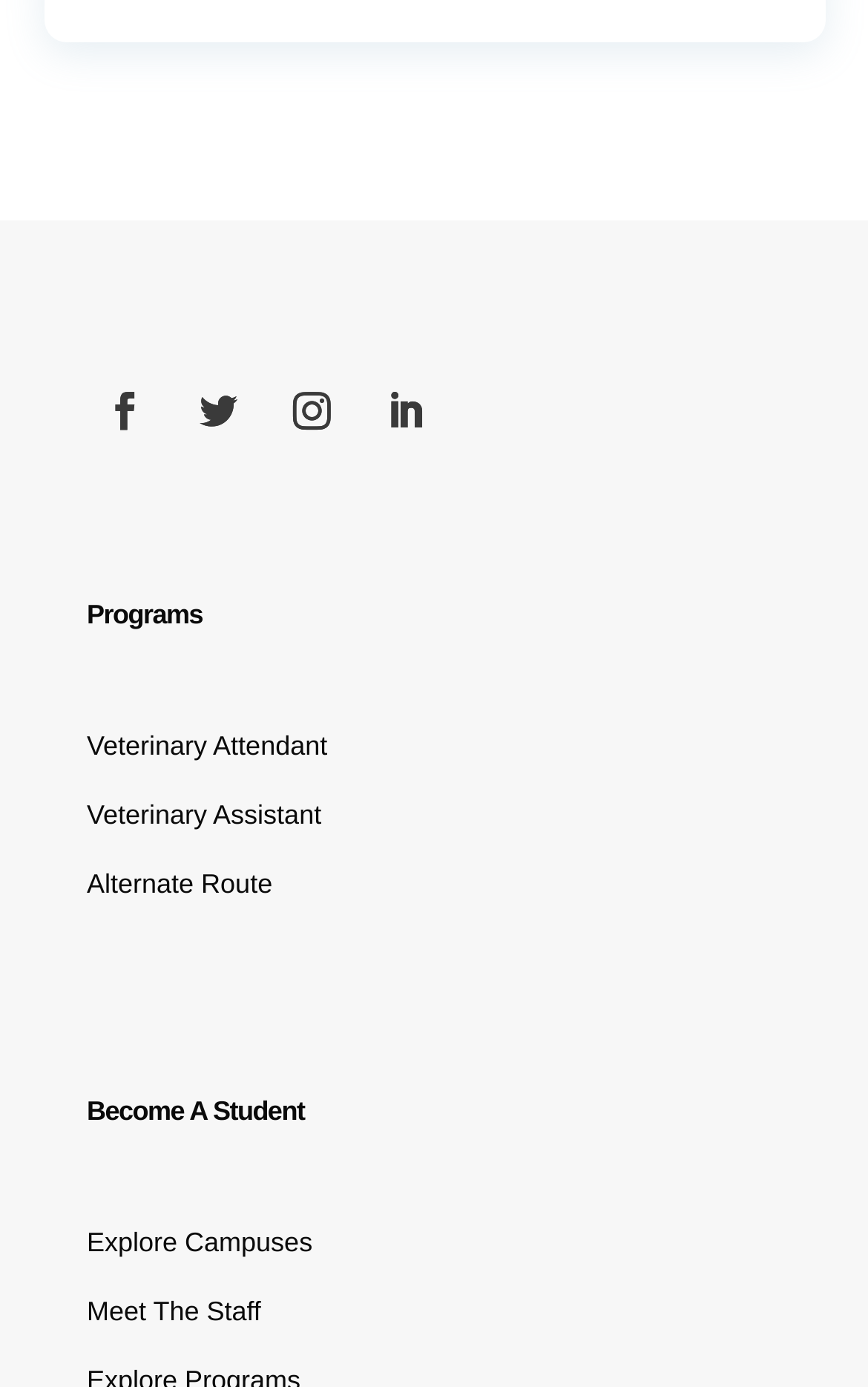Can you specify the bounding box coordinates for the region that should be clicked to fulfill this instruction: "Go to the Programs page".

[0.1, 0.434, 0.9, 0.469]